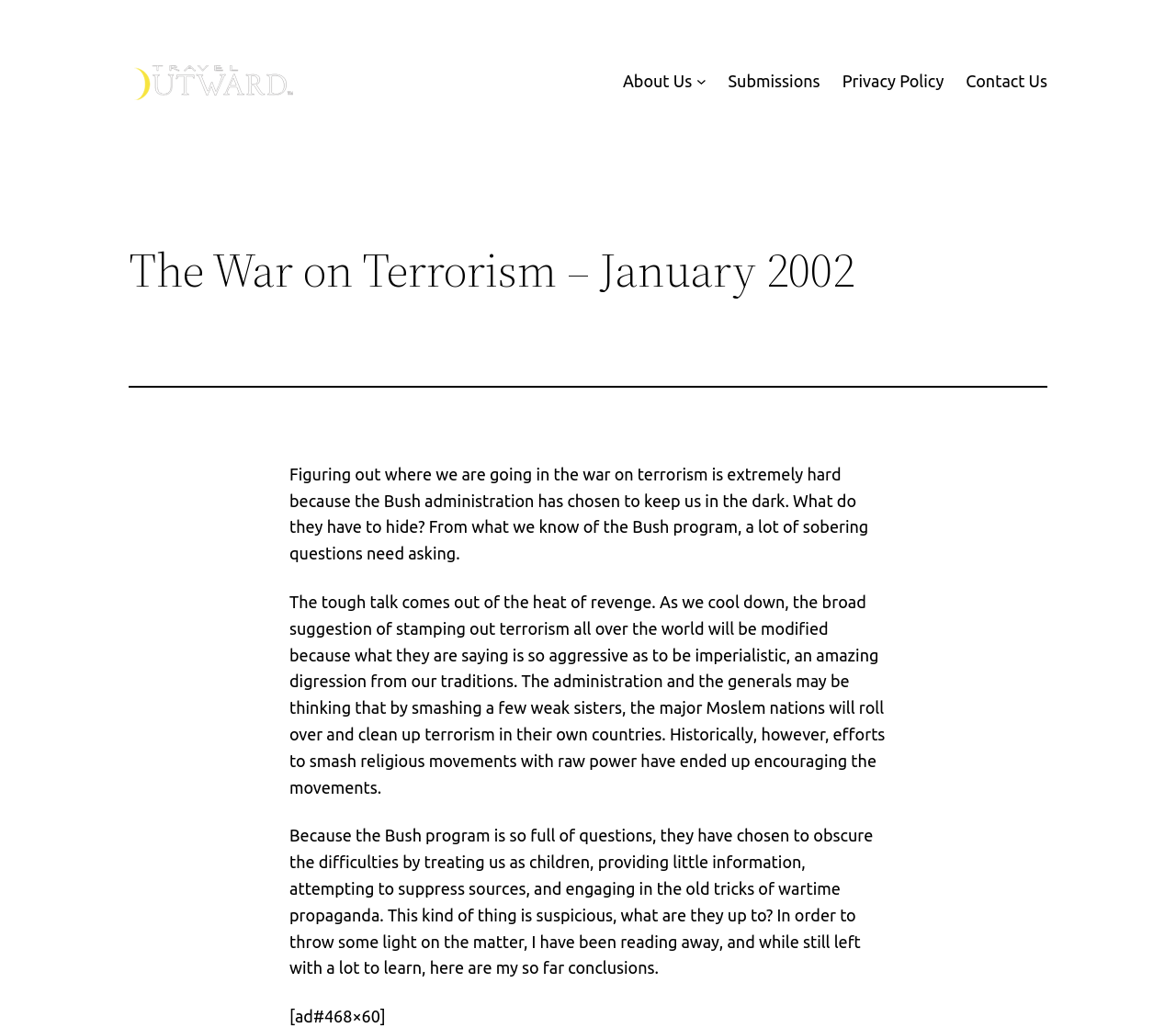What is the purpose of the 'About Us' link?
Refer to the image and answer the question using a single word or phrase.

To provide information about the website